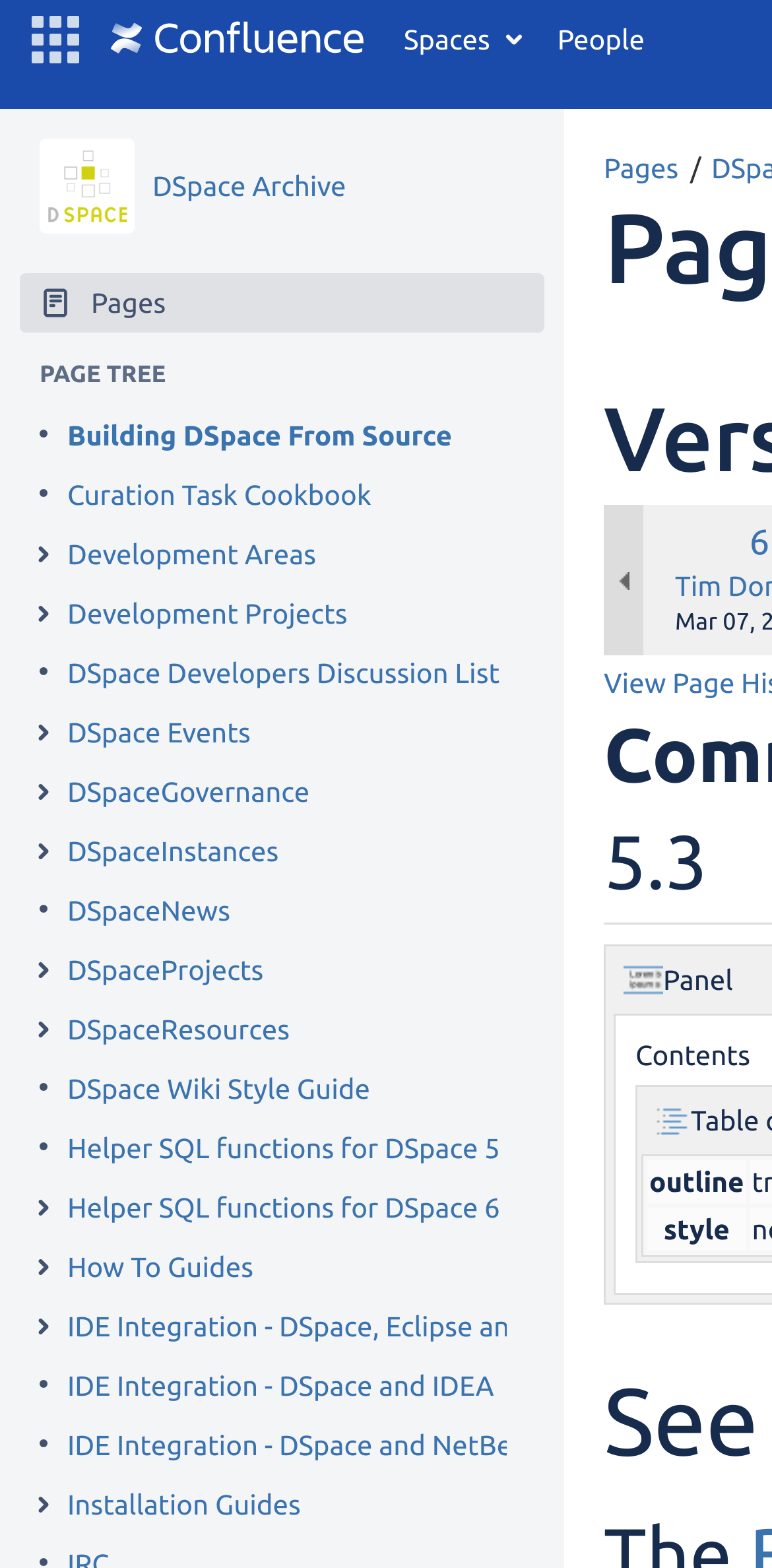Find the bounding box coordinates for the UI element that matches this description: "aria-label="Expand item DSpaceResources"".

[0.036, 0.646, 0.077, 0.666]